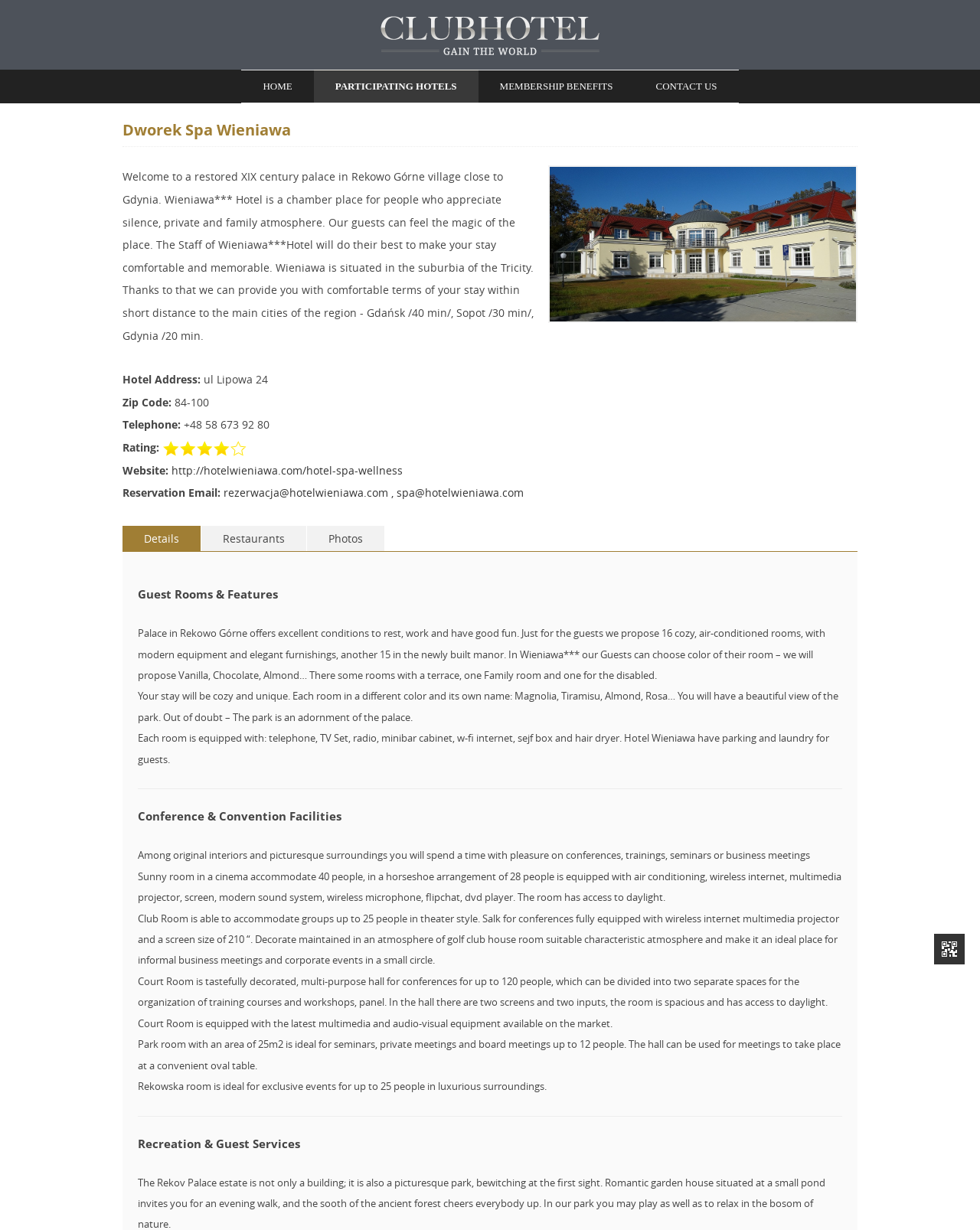Identify and provide the bounding box coordinates of the UI element described: "Home". The coordinates should be formatted as [left, top, right, bottom], with each number being a float between 0 and 1.

[0.246, 0.057, 0.32, 0.086]